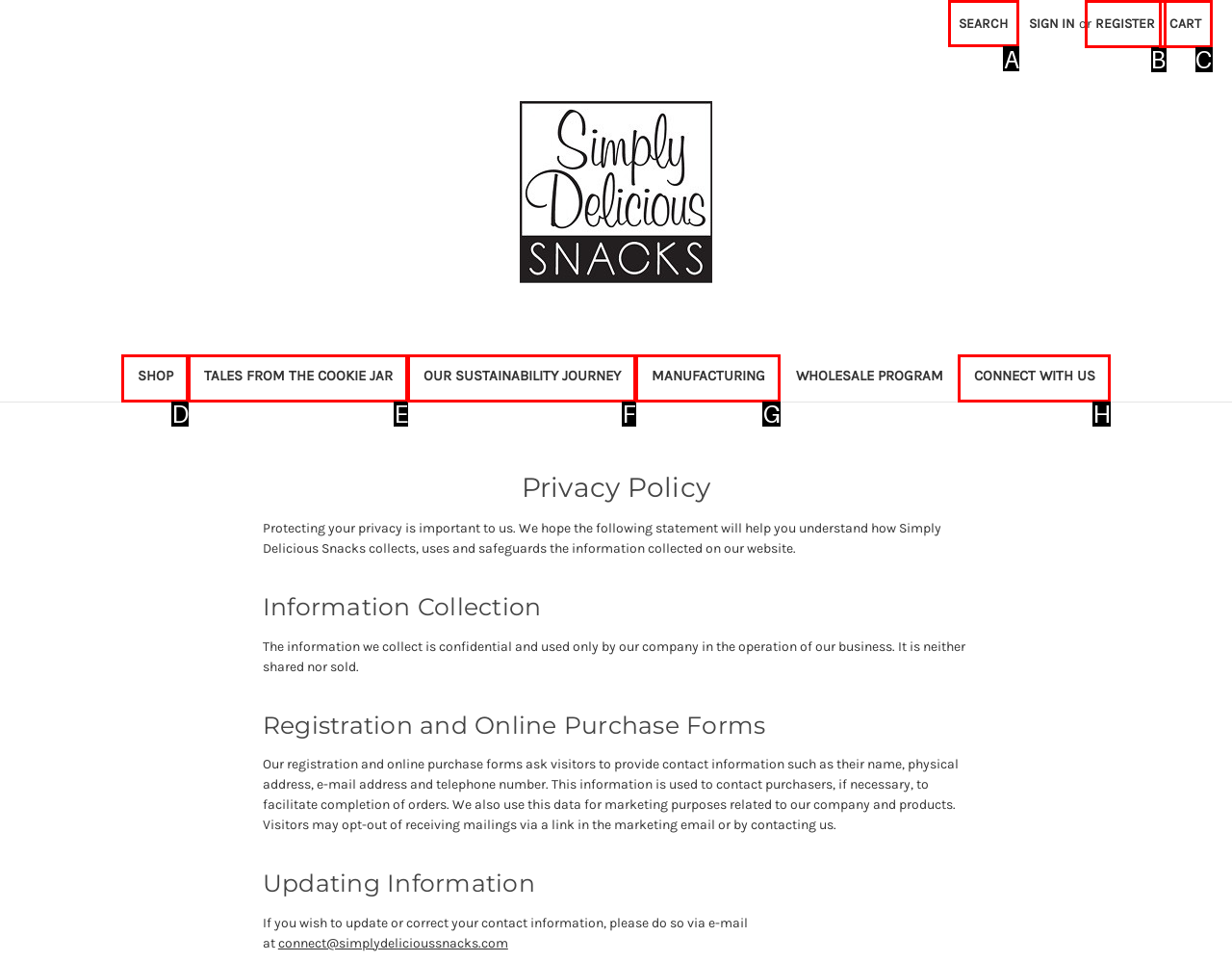Which HTML element should be clicked to complete the task: Explore the HOSPITALS AND SERVICE category? Answer with the letter of the corresponding option.

None